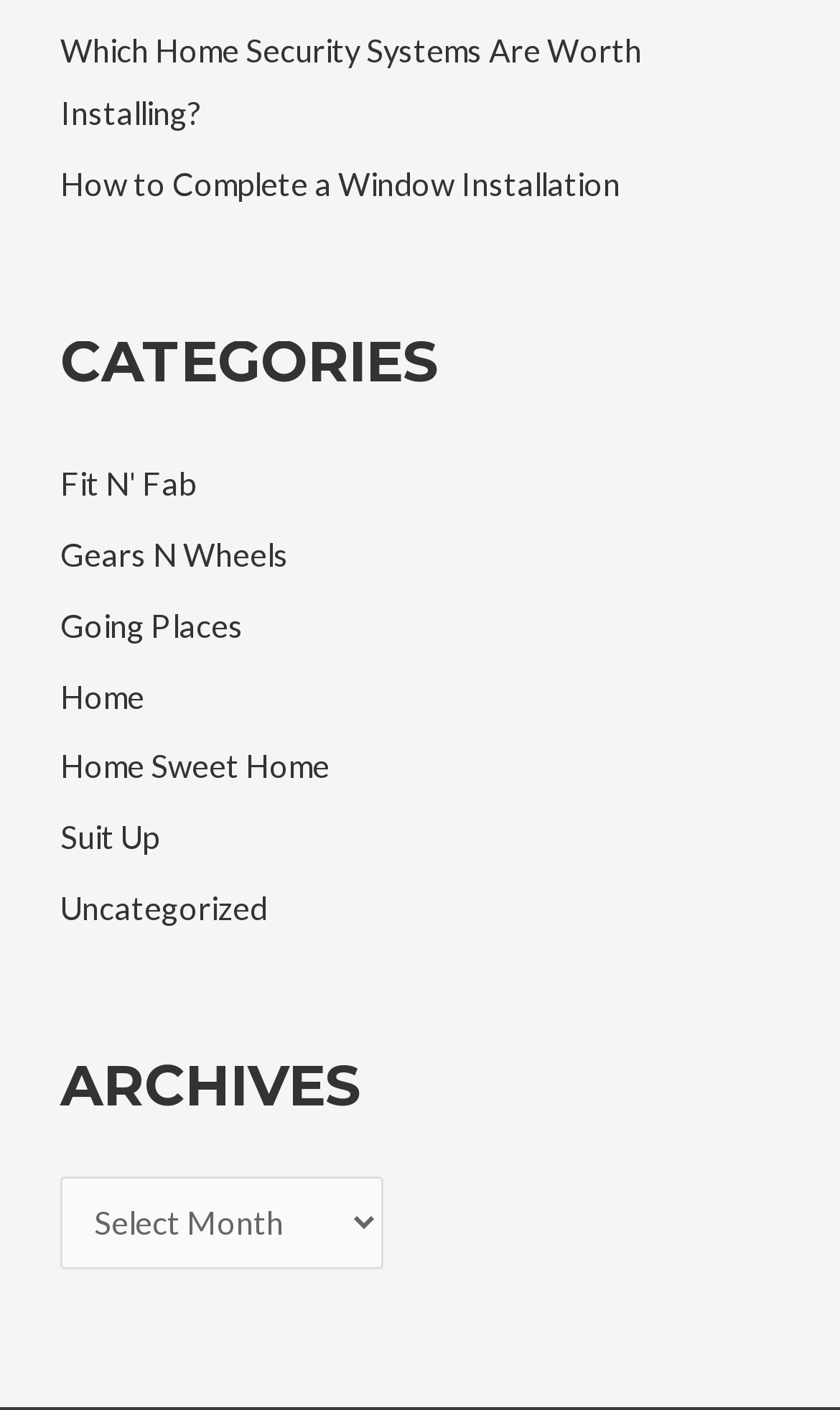Look at the image and write a detailed answer to the question: 
How many links are in the top section?

I looked at the top section of the webpage and saw two links: 'Which Home Security Systems Are Worth Installing?' and 'How to Complete a Window Installation'.